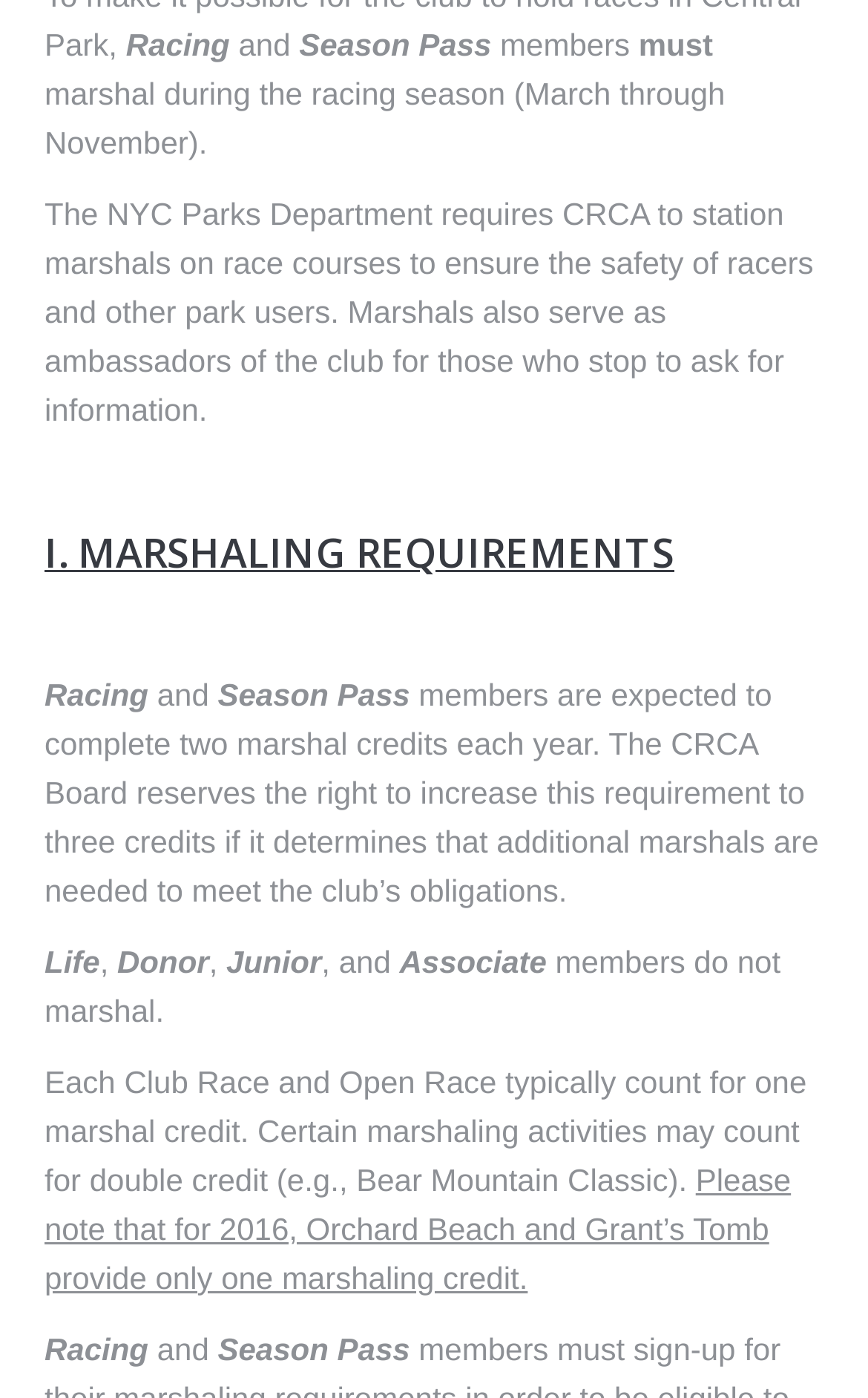Please locate the UI element described by "parent_node: Century Road Club Association" and provide its bounding box coordinates.

[0.874, 0.451, 0.962, 0.505]